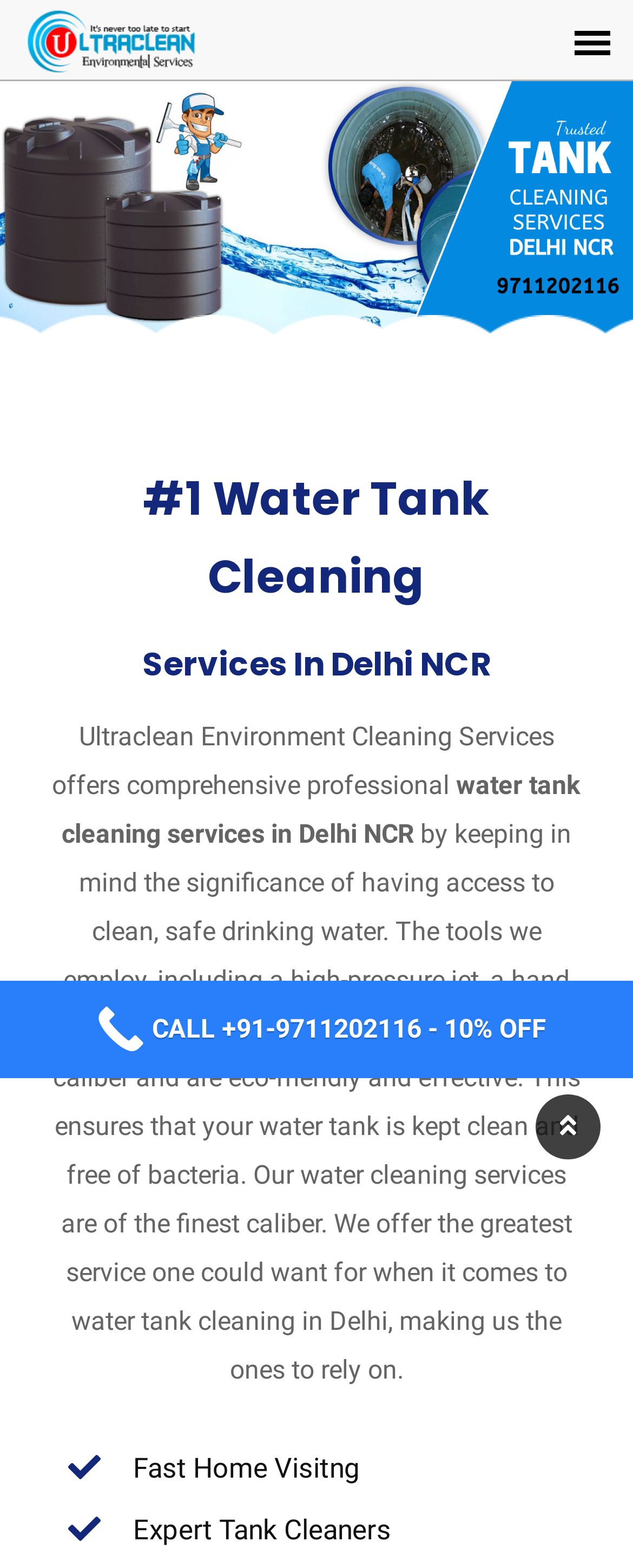Identify the main title of the webpage and generate its text content.

#1 Water Tank Cleaning